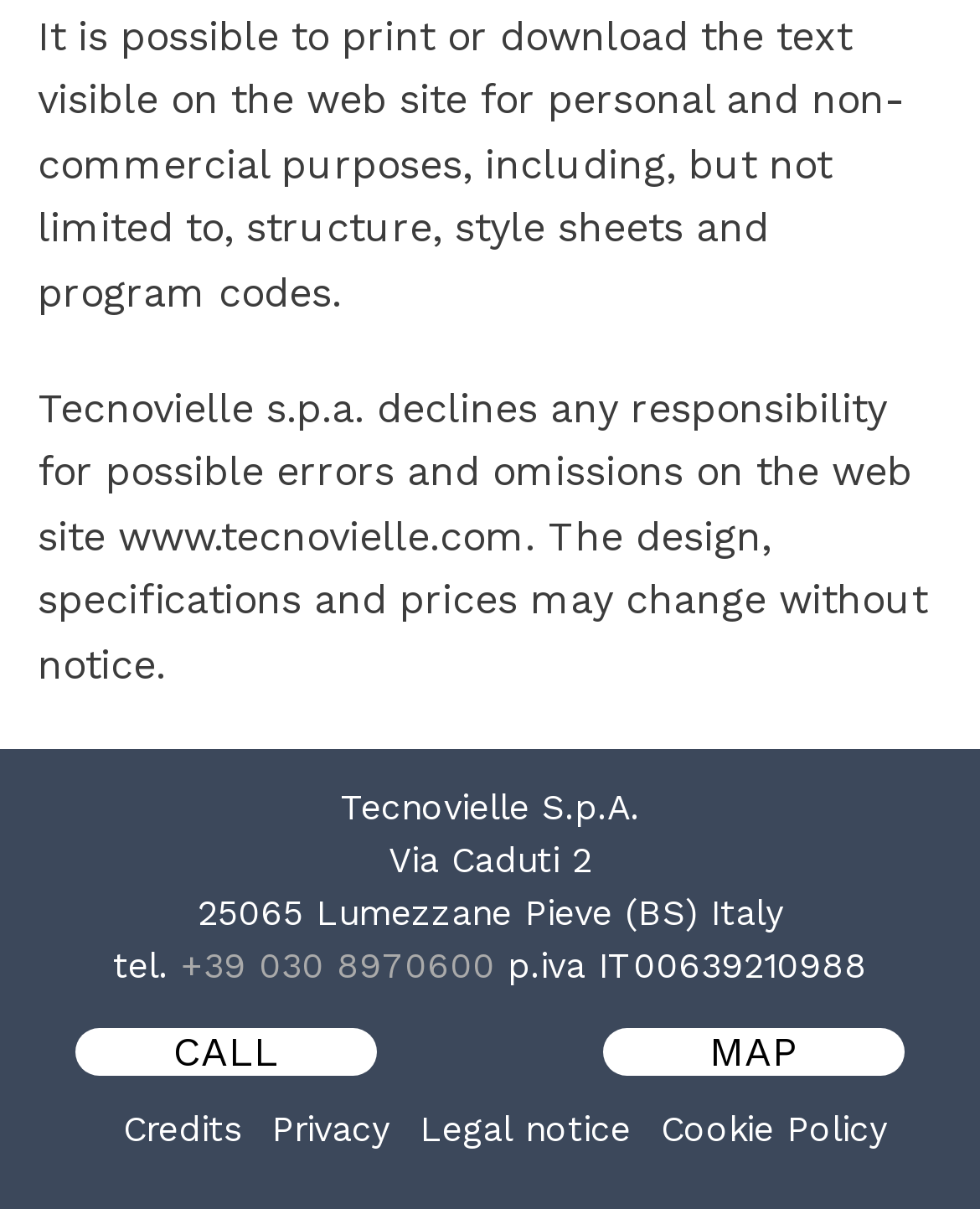Carefully examine the image and provide an in-depth answer to the question: What is the VAT number?

The VAT number can be found in the group section of the webpage, where it is written as a static text element with the text 'p.iva IT00639210988'.